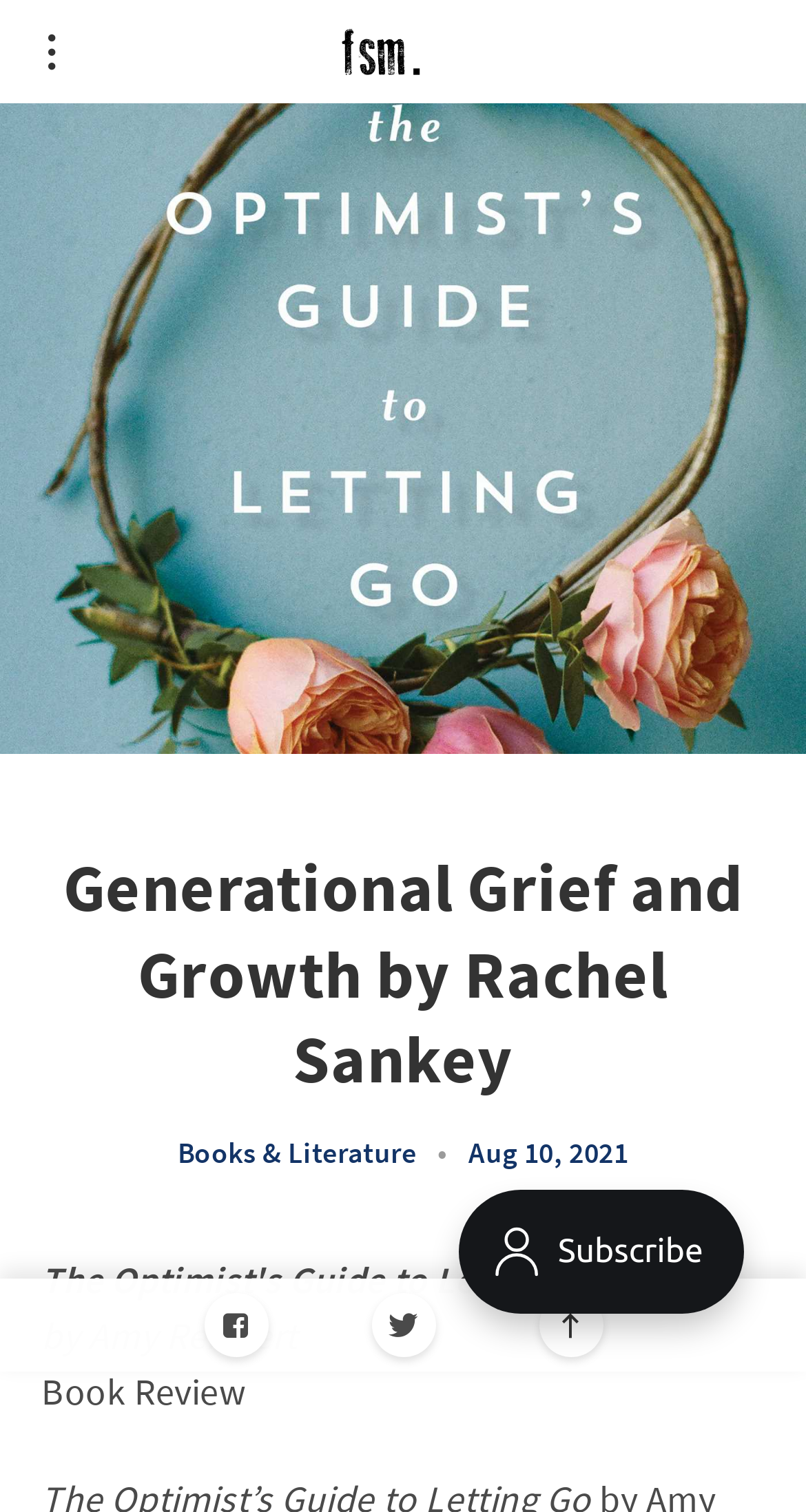Analyze the image and give a detailed response to the question:
What type of content is being reviewed?

I found the answer by looking at the header section of the webpage, where it says 'Generational Grief and Growth by Rachel Sankey'. Below that, I saw the text 'by Amy Reichert', which suggests that the content being reviewed is a book. Additionally, the text 'Book Review' is mentioned at the bottom of the header section, which further confirms that the content being reviewed is a book.